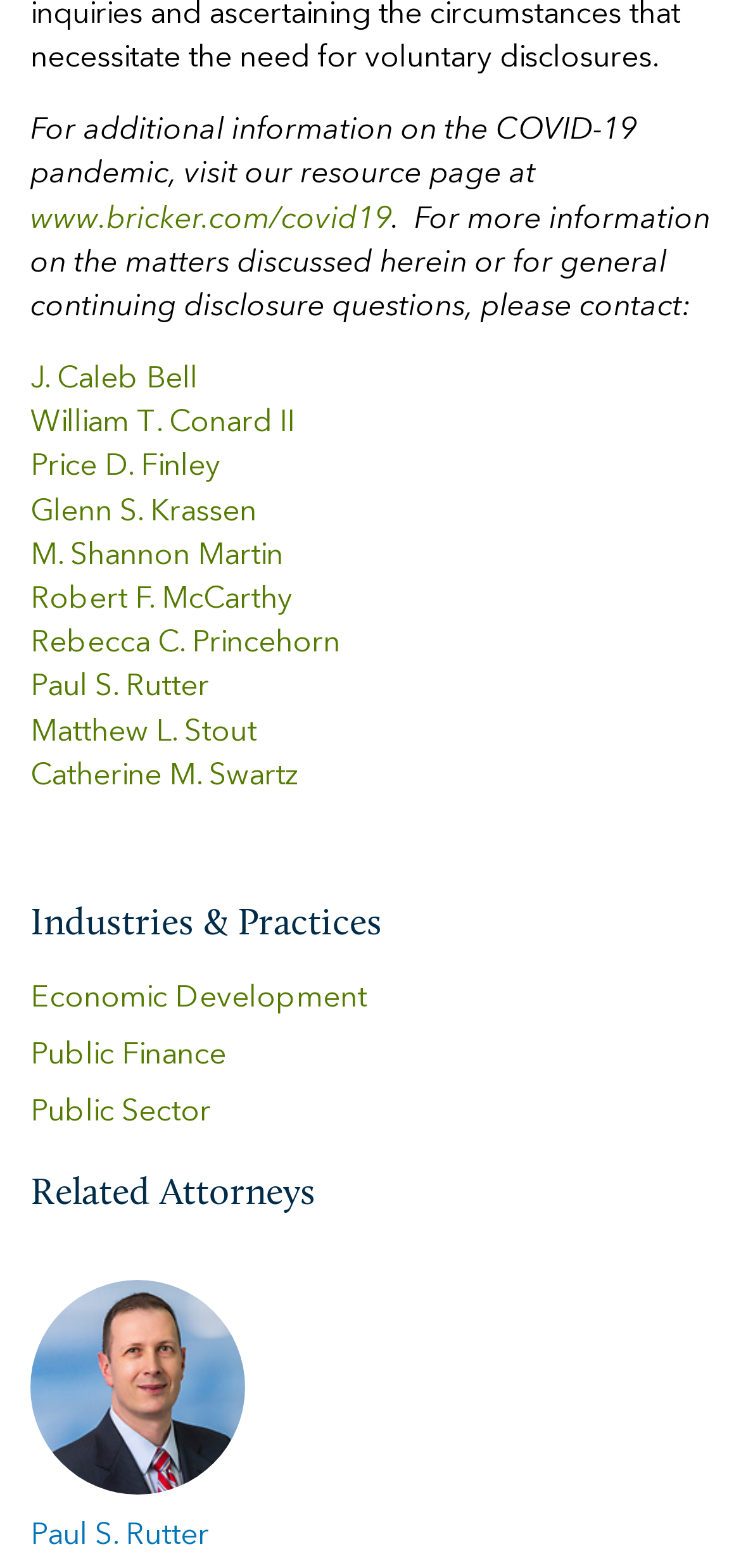Please give a short response to the question using one word or a phrase:
What is the topic of the resource page mentioned at the top?

COVID-19 pandemic